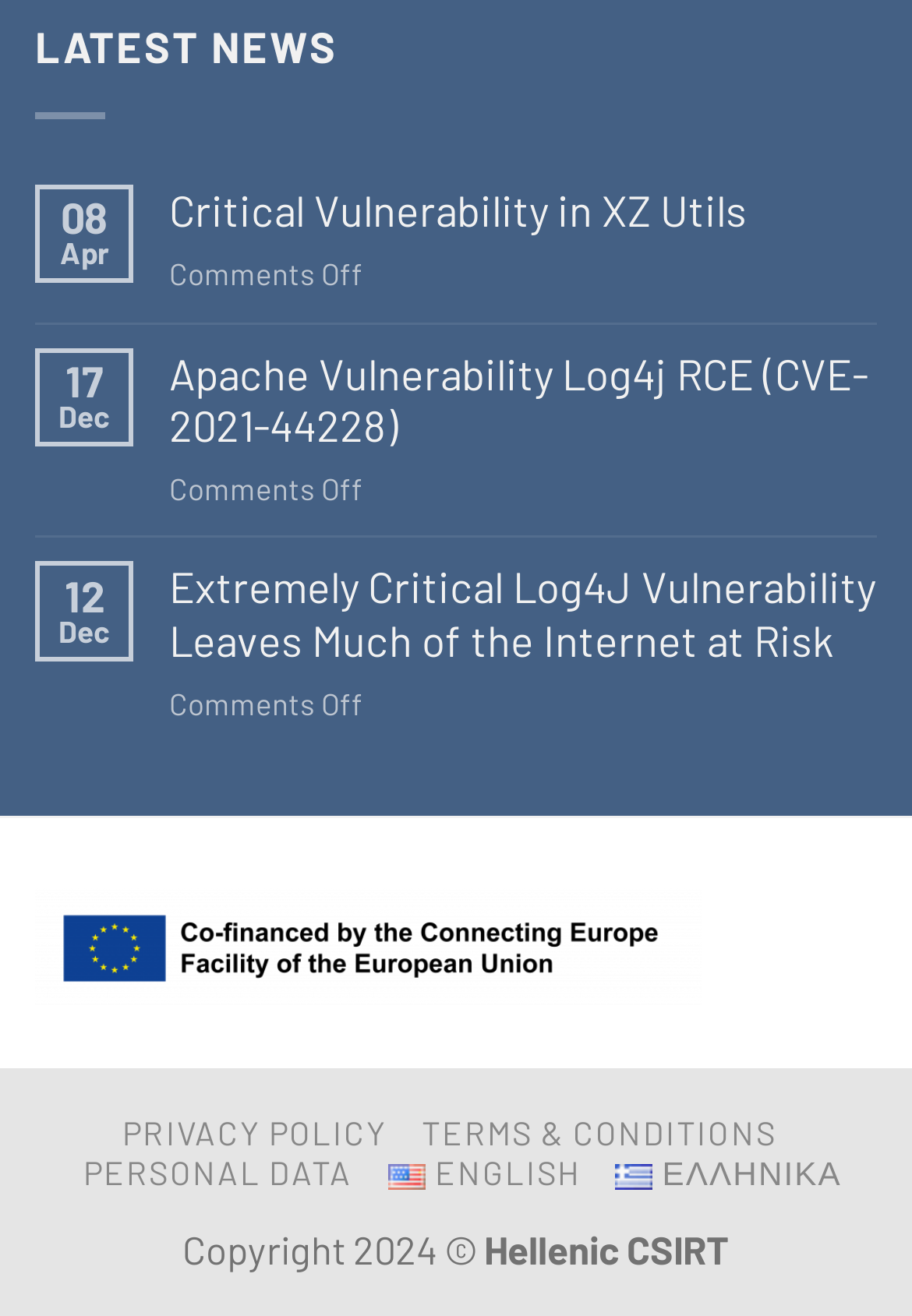Please provide a one-word or phrase answer to the question: 
What is the name of the organization?

Hellenic CSIRT